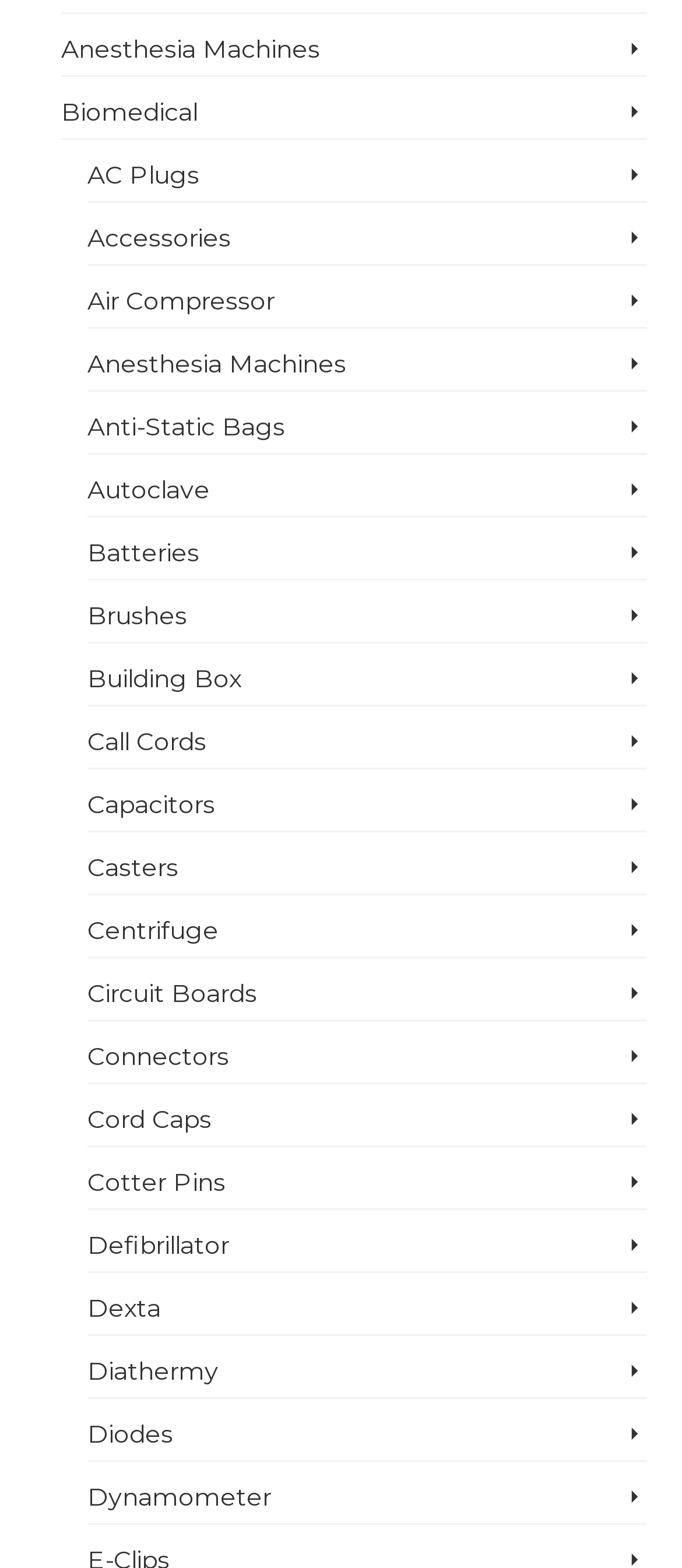Answer the following query concisely with a single word or phrase:
What is the common symbol found in all links?

